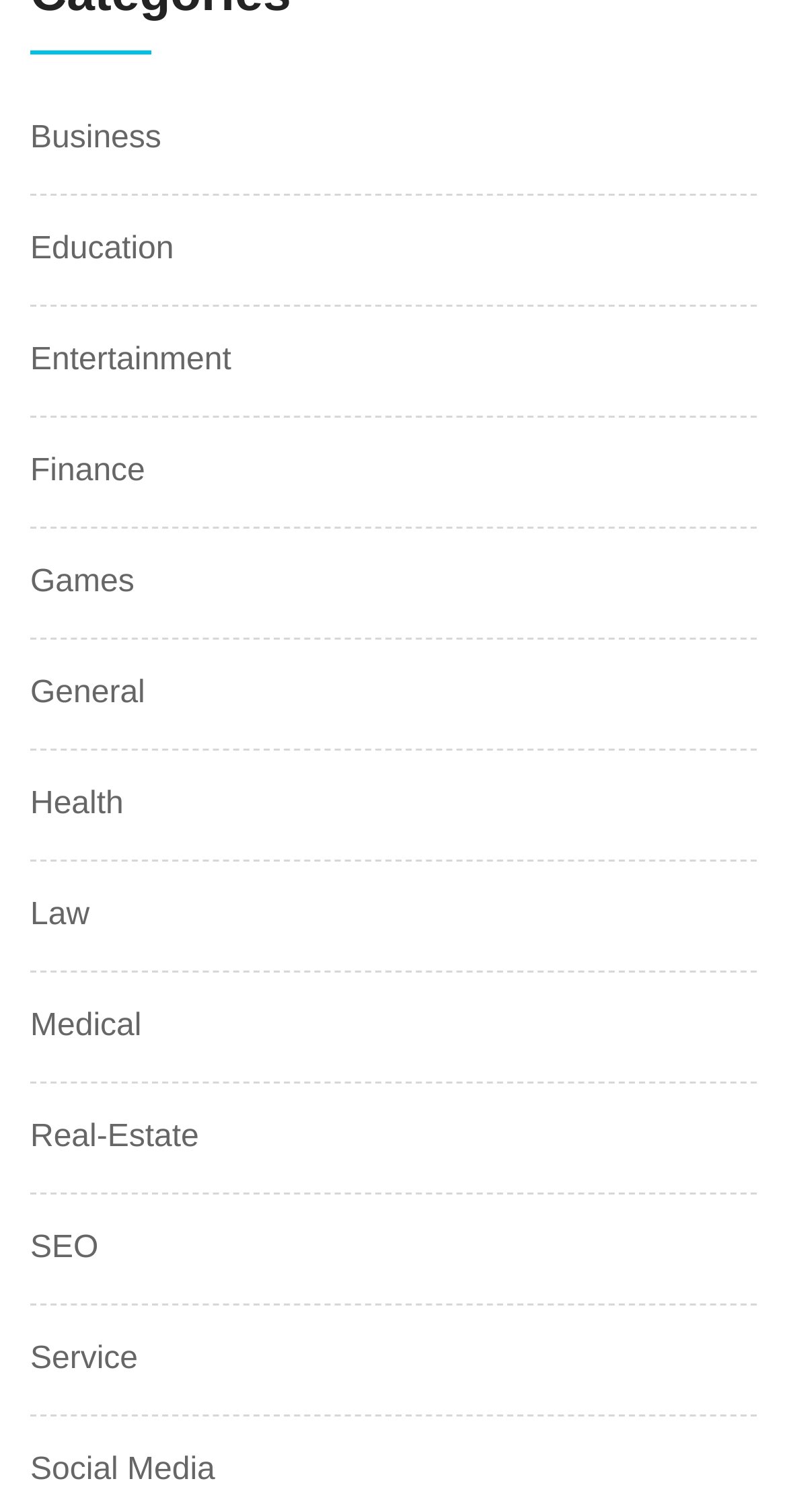What are the categories available on this webpage? From the image, respond with a single word or brief phrase.

Multiple categories